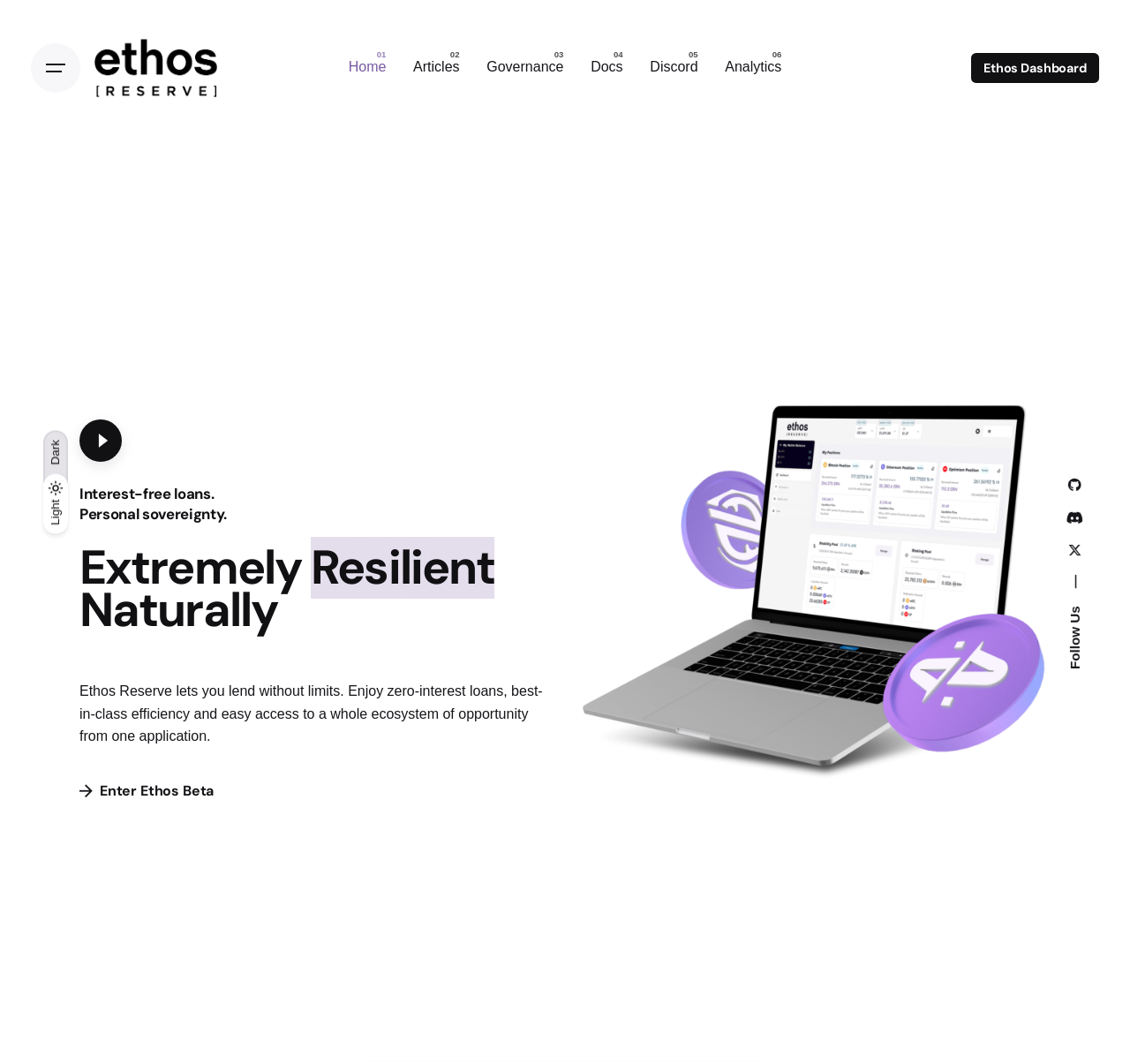How many social media links are available?
Look at the screenshot and respond with a single word or phrase.

3